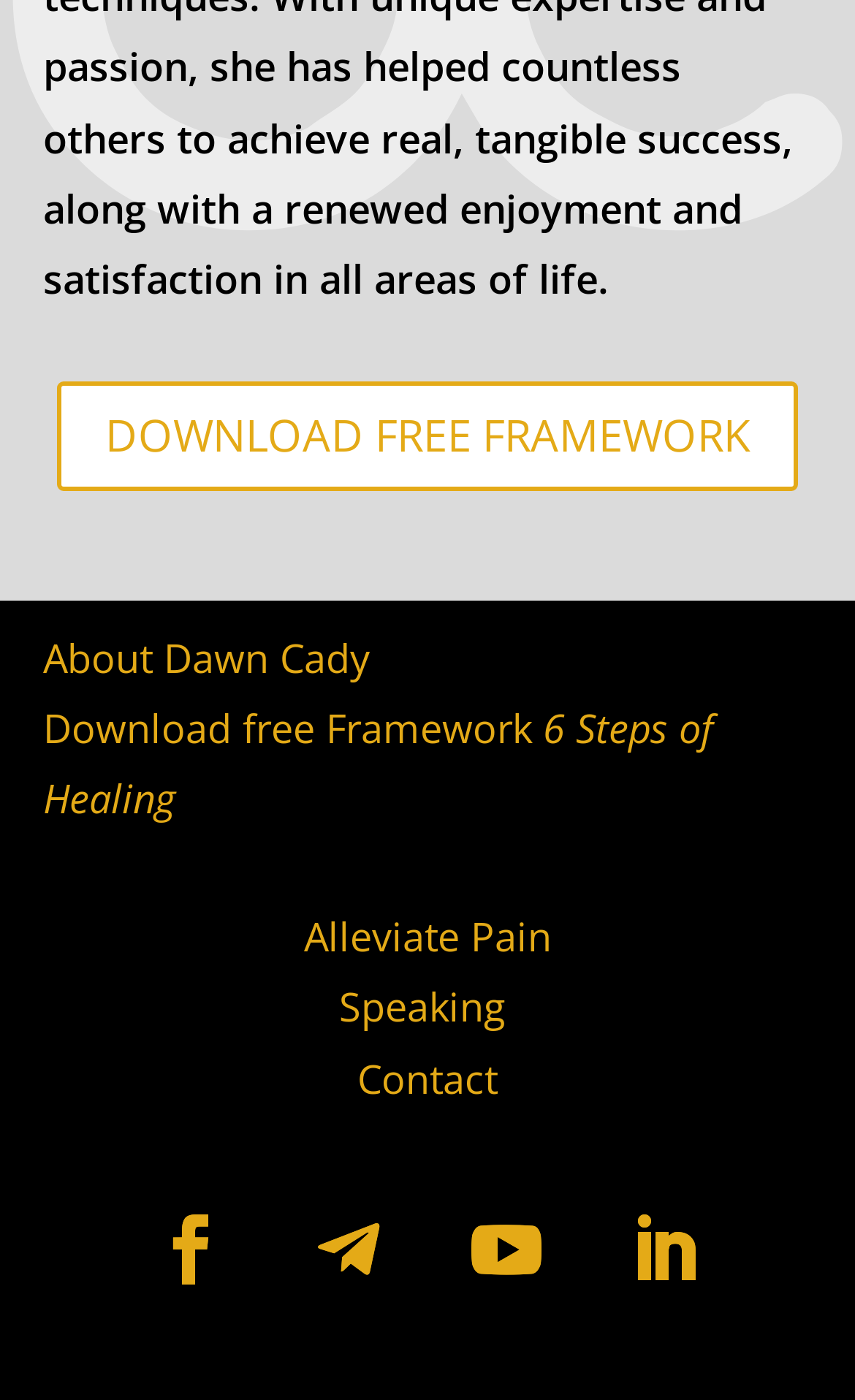Please determine the bounding box coordinates of the element's region to click in order to carry out the following instruction: "Contact Dawn Cady". The coordinates should be four float numbers between 0 and 1, i.e., [left, top, right, bottom].

[0.418, 0.751, 0.582, 0.789]